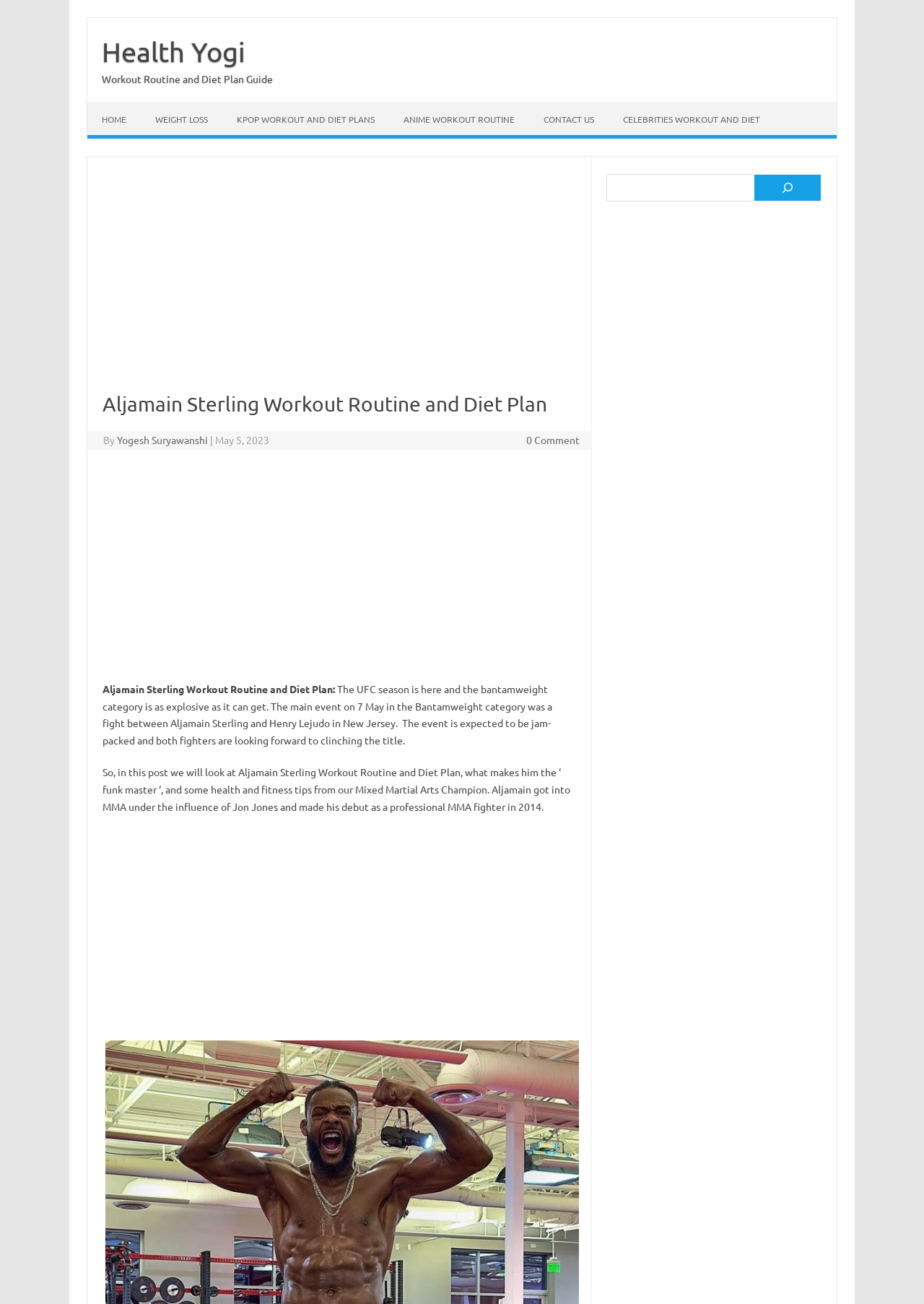Use a single word or phrase to answer the question: 
What is the name of the UFC fighter who influenced Aljamain Sterling to get into MMA?

Jon Jones